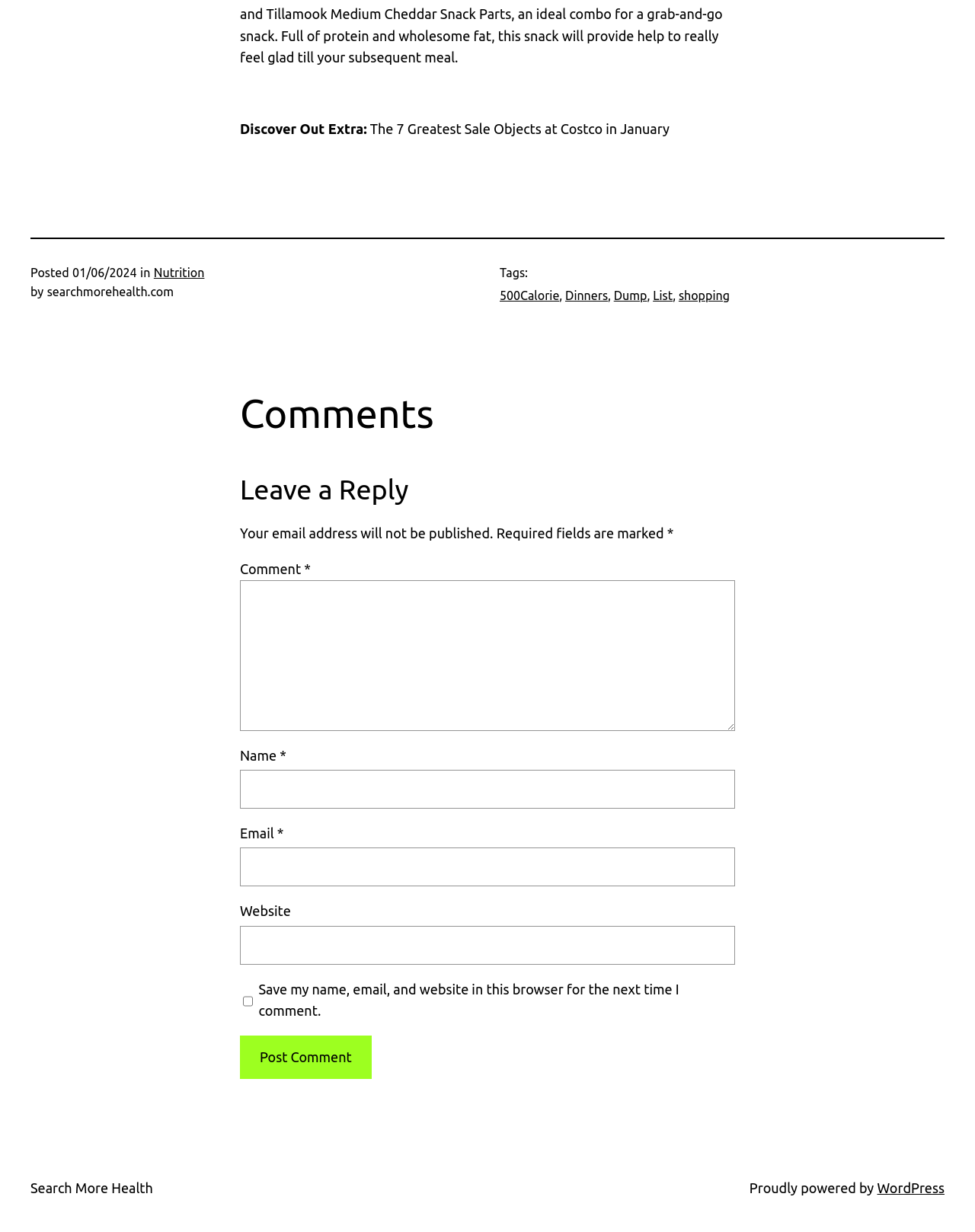Answer the following inquiry with a single word or phrase:
What is the category of the article?

Nutrition